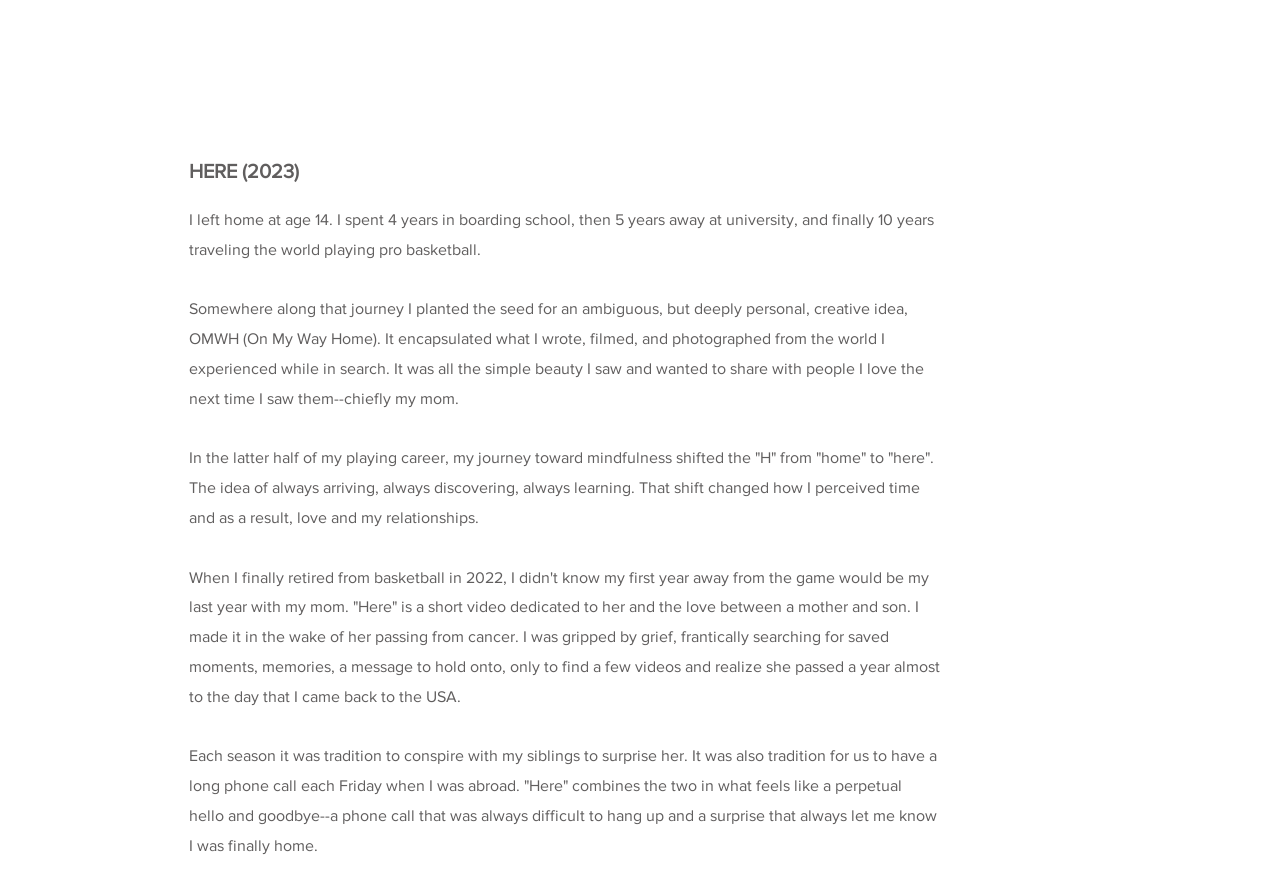What is the theme of the storytelling project described on this webpage?
Please answer the question with as much detail and depth as you can.

The description of the storytelling project mentions the idea of 'always arriving, always discovering, always learning' and the love between a mother and son. This suggests that the theme of the project is related to love and relationships.